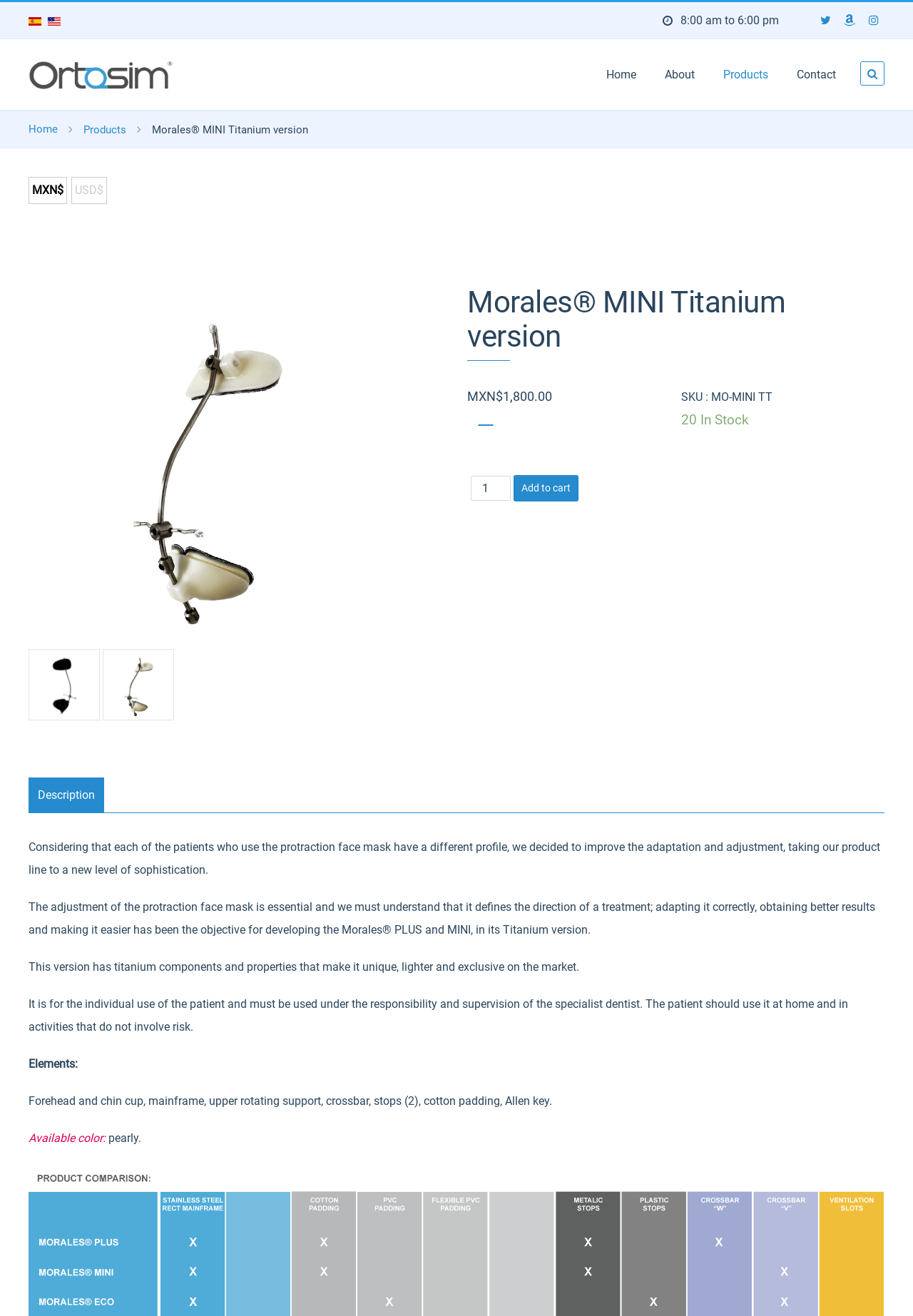Describe in detail what you see on the webpage.

This webpage appears to be a product page for the Morales MINI Titanium version protraction face mask. At the top left, there are language options, including Español and English, each accompanied by a small flag icon. To the right of these options, there are three social media links. Below these, there is a horizontal navigation menu with links to Home, About, Products, and Contact.

On the left side of the page, there is a vertical navigation menu with links to Home and Products. Below this, there is a currency selector with options for MXN and USD. 

The main content of the page is focused on the product description. There is a large image of the product at the top, followed by a heading that reads "Morales MINI Titanium version". Below this, there is a price listed in MXN, as well as a SKU and inventory status. 

The product description is divided into several paragraphs, which explain the features and benefits of the product, including its titanium components, lightweight design, and exclusive properties. The text also provides instructions for use and lists the included elements, such as the forehead and chin cup, mainframe, and cotton padding. Finally, the available color option is listed as "pearly".

At the bottom of the page, there is a call-to-action button to "Add to cart" and a link to the product description.